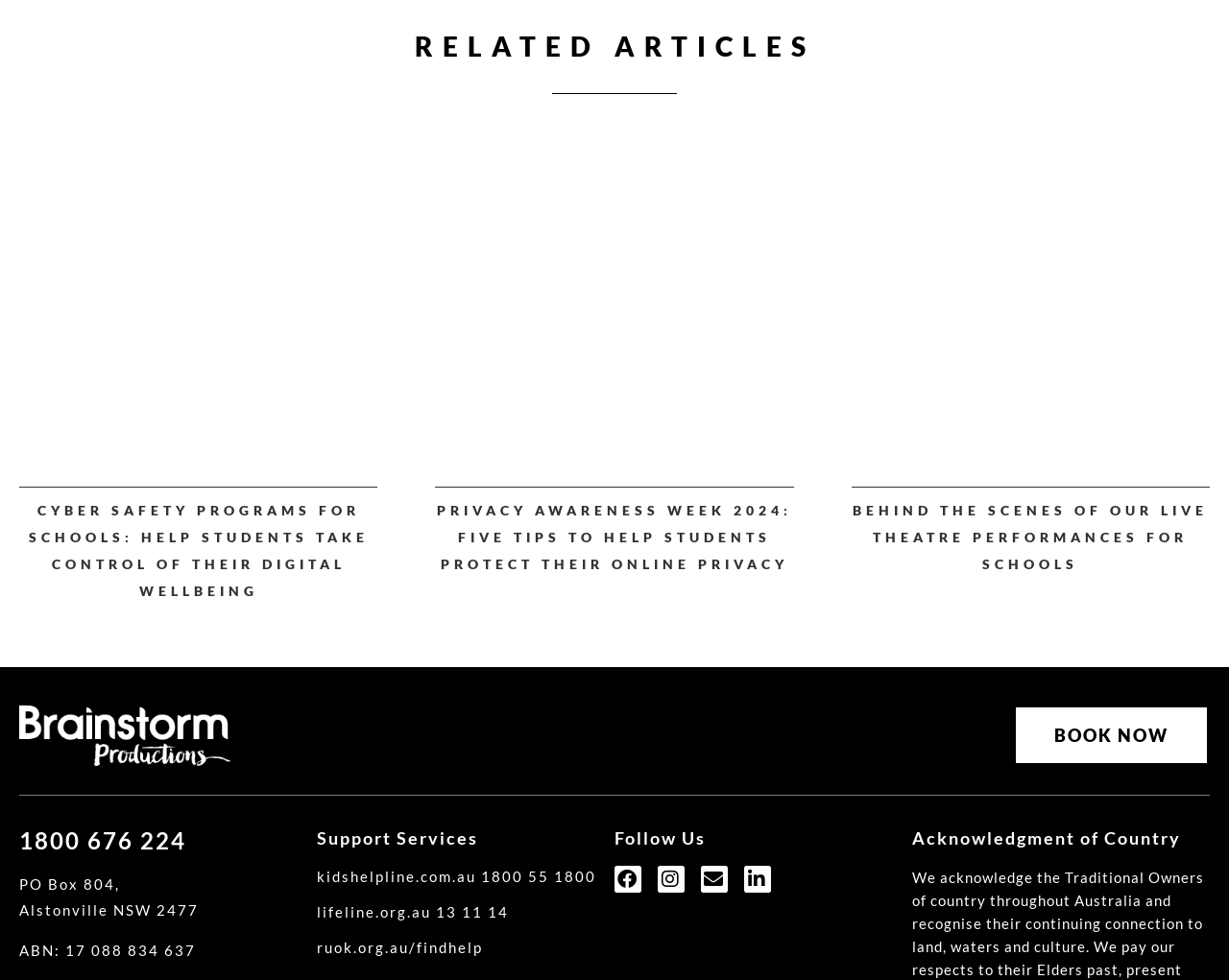Using the given element description, provide the bounding box coordinates (top-left x, top-left y, bottom-right x, bottom-right y) for the corresponding UI element in the screenshot: Facebook

[0.5, 0.884, 0.522, 0.911]